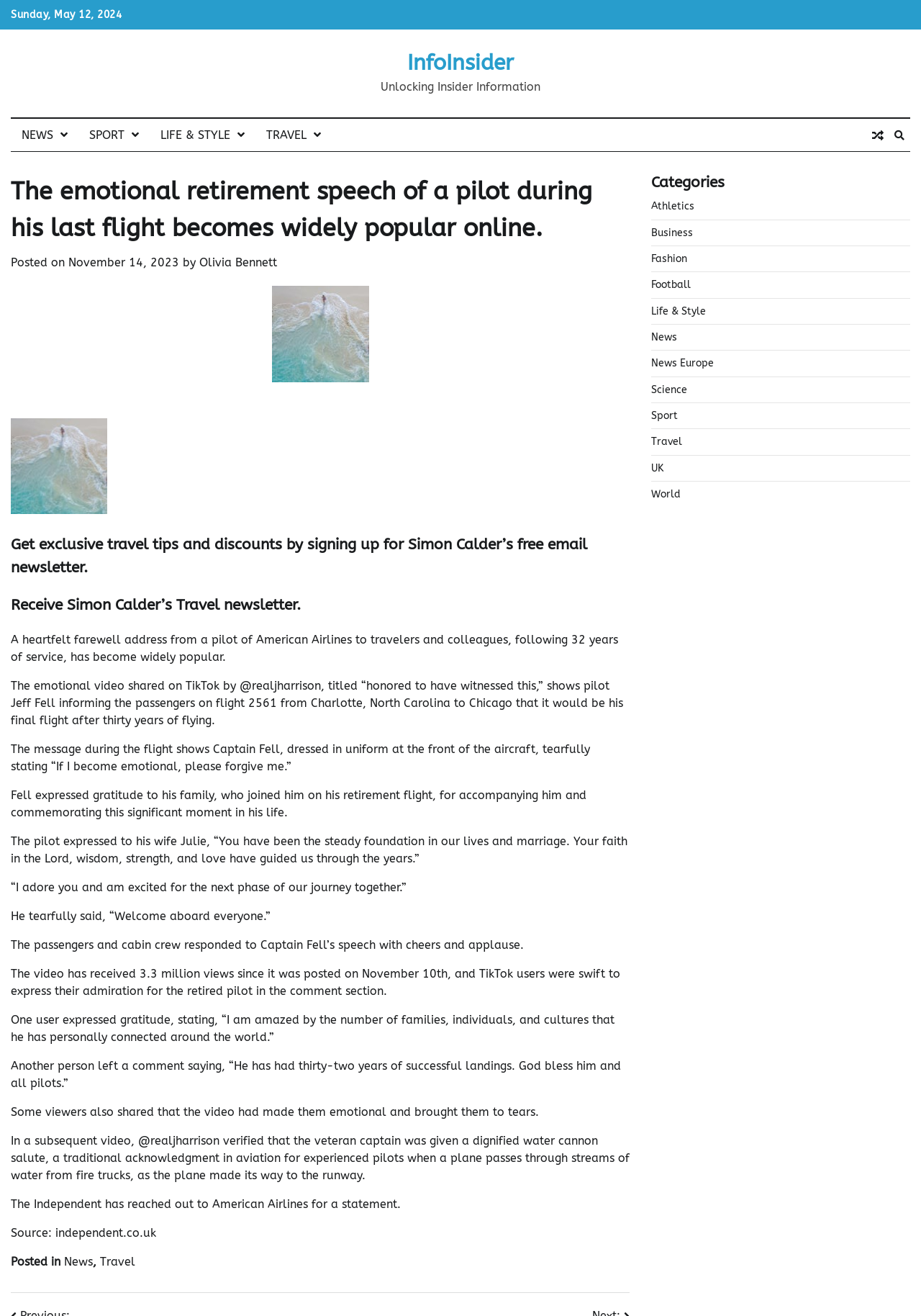Locate the bounding box coordinates of the area you need to click to fulfill this instruction: 'Click on the 'InfoInsider' link'. The coordinates must be in the form of four float numbers ranging from 0 to 1: [left, top, right, bottom].

[0.442, 0.038, 0.558, 0.058]